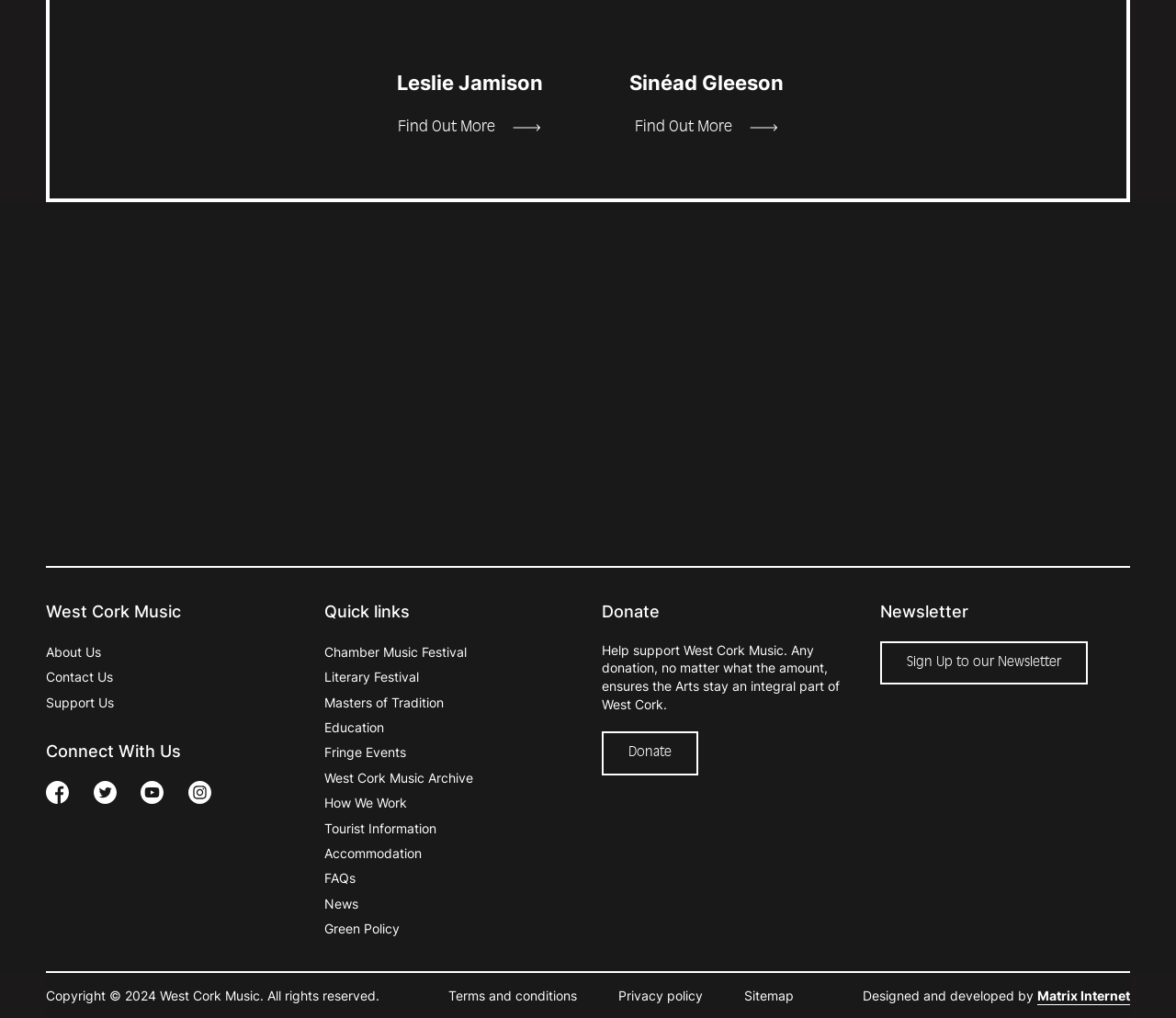Find the bounding box coordinates of the element's region that should be clicked in order to follow the given instruction: "Click the GALLERY link". The coordinates should consist of four float numbers between 0 and 1, i.e., [left, top, right, bottom].

None